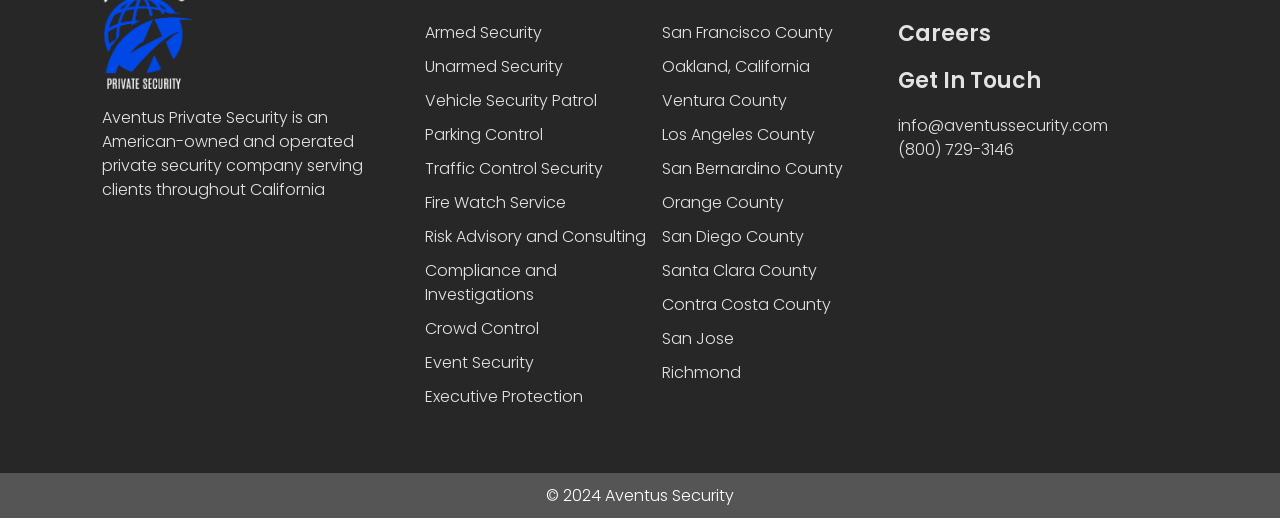Bounding box coordinates should be provided in the format (top-left x, top-left y, bottom-right x, bottom-right y) with all values between 0 and 1. Identify the bounding box for this UI element: Risk Advisory and Consulting

[0.332, 0.435, 0.517, 0.481]